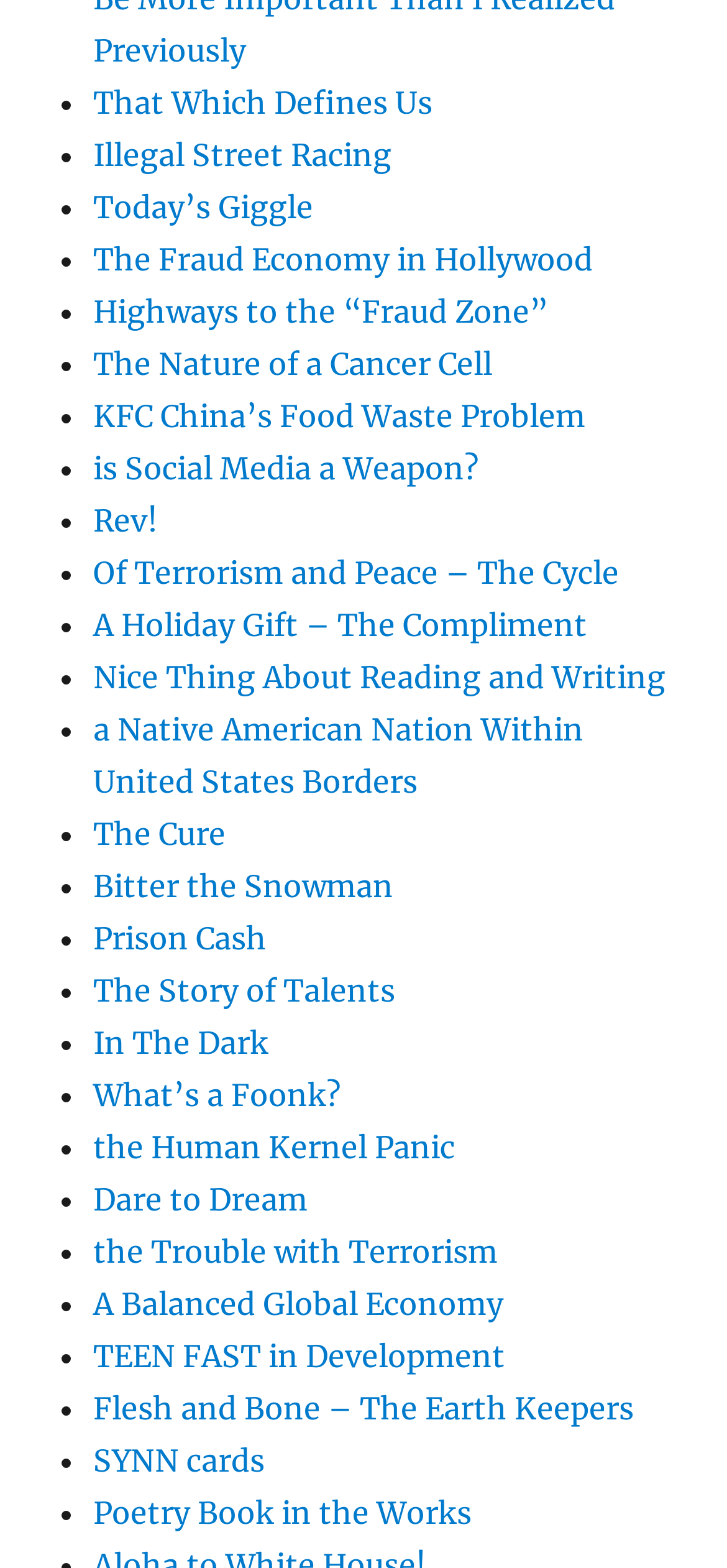What is the first link on the webpage?
Answer the question based on the image using a single word or a brief phrase.

That Which Defines Us